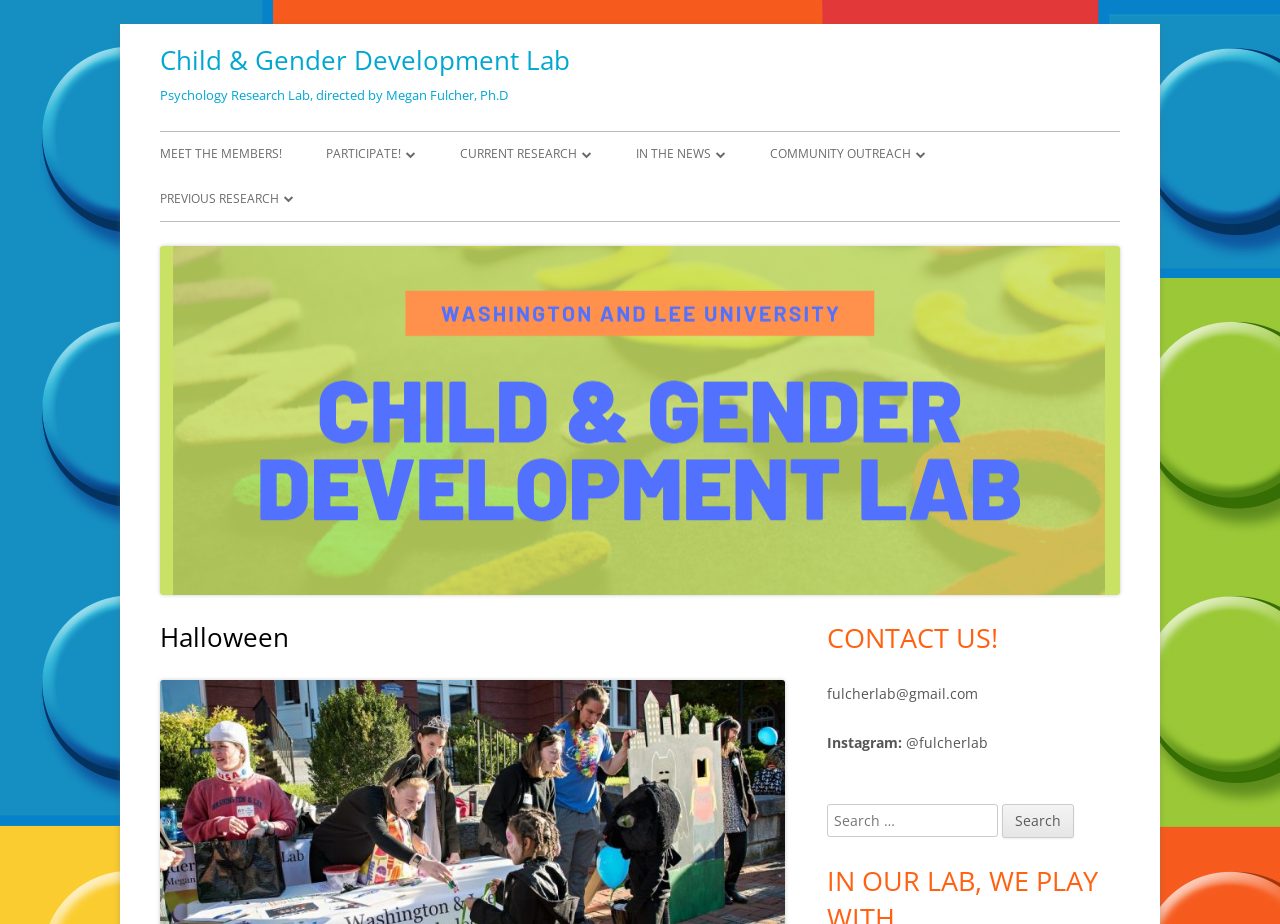Can you identify and provide the main heading of the webpage?

Child & Gender Development Lab